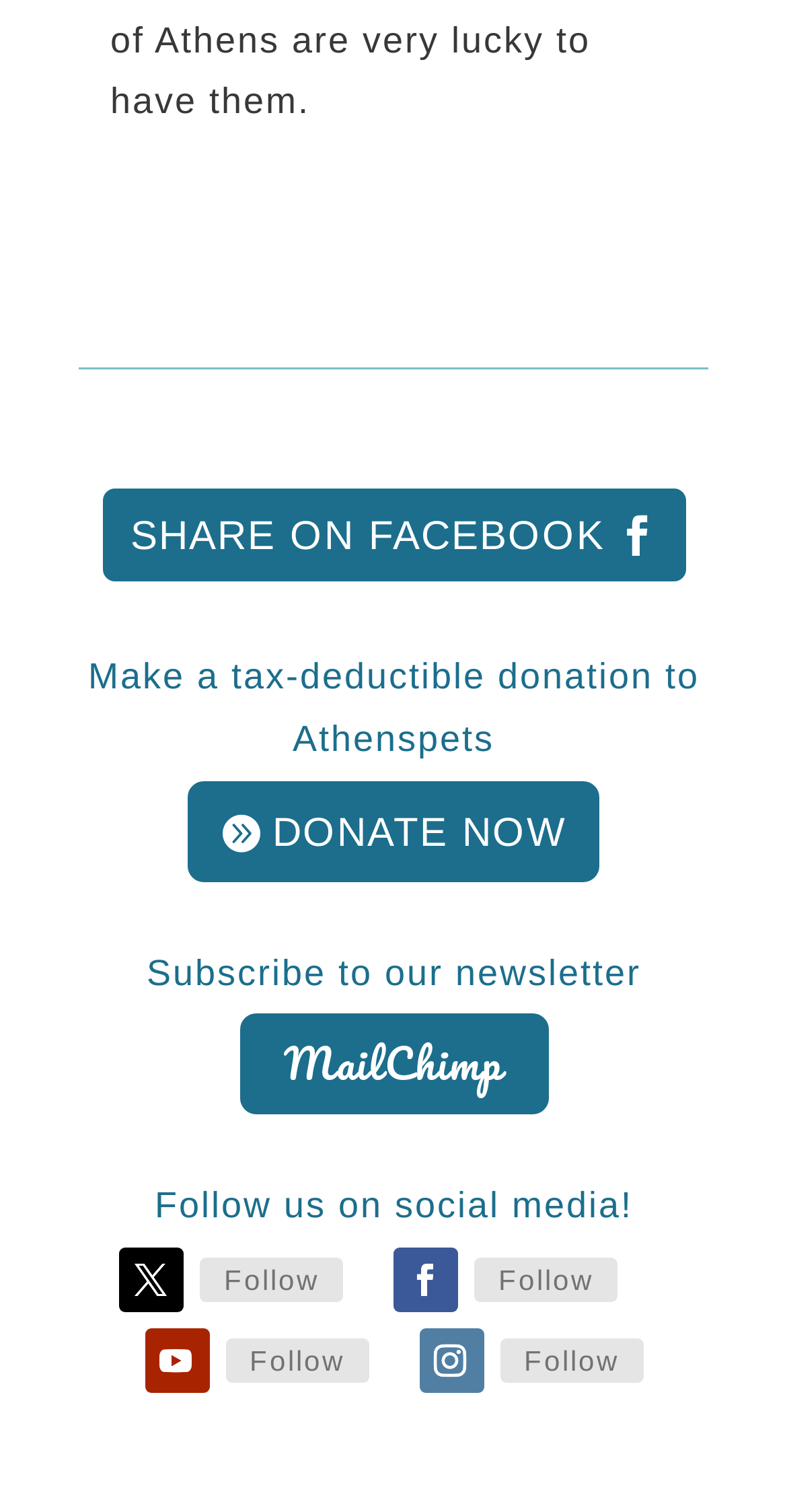Pinpoint the bounding box coordinates of the element that must be clicked to accomplish the following instruction: "Make a tax-deductible donation". The coordinates should be in the format of four float numbers between 0 and 1, i.e., [left, top, right, bottom].

[0.112, 0.434, 0.888, 0.502]